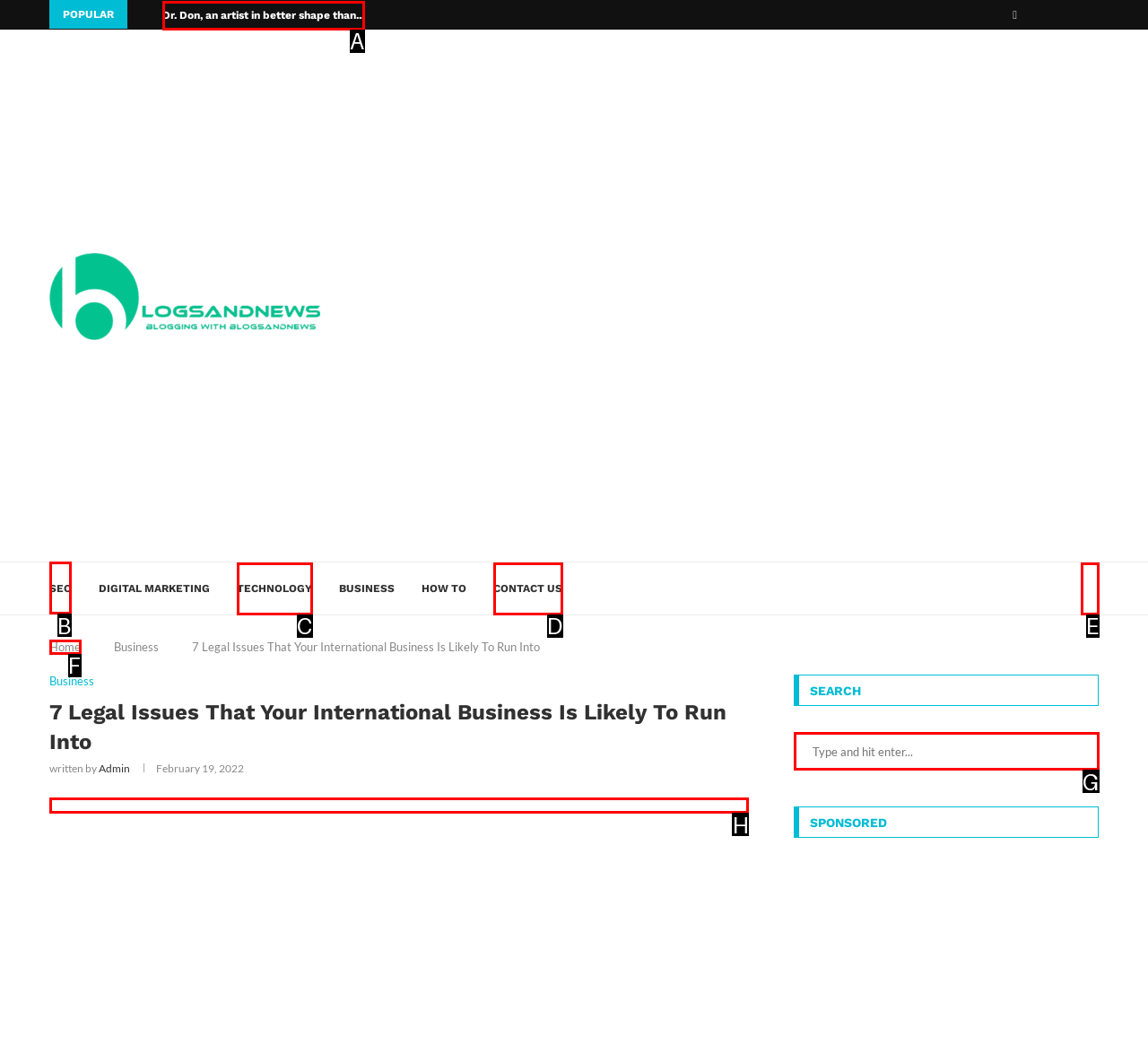Tell me which option I should click to complete the following task: Click on the 'SEO' link Answer with the option's letter from the given choices directly.

B